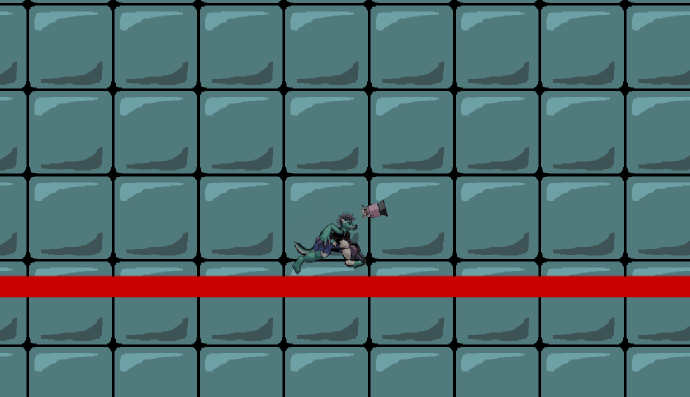Provide a thorough description of the contents of the image.

The image showcases a dynamic scene from a video game, depicting a character with green skin and a menacing stance as they wield a large hammer. The character is positioned on a vibrant red line that cuts across the frame, contrasting sharply with the muted, blue-gray tiled background. This setting appears to be a portion of a level, characterized by repetitive square tiles, which may indicate a platforming or action segment. The character's animation suggests movement, possibly indicating an assault or a dash, as they prepare to engage with the environment. Surrounding this character, the atmosphere is enhanced by the simplicity of the visuals, focusing attention on the action and the unique design of the character and their weapon. This particular gameplay moment seems to capture a sense of frustration, as suggested by the accompanying text, which discusses bugs in game mechanics that affect interaction and visibility within the gameplay.